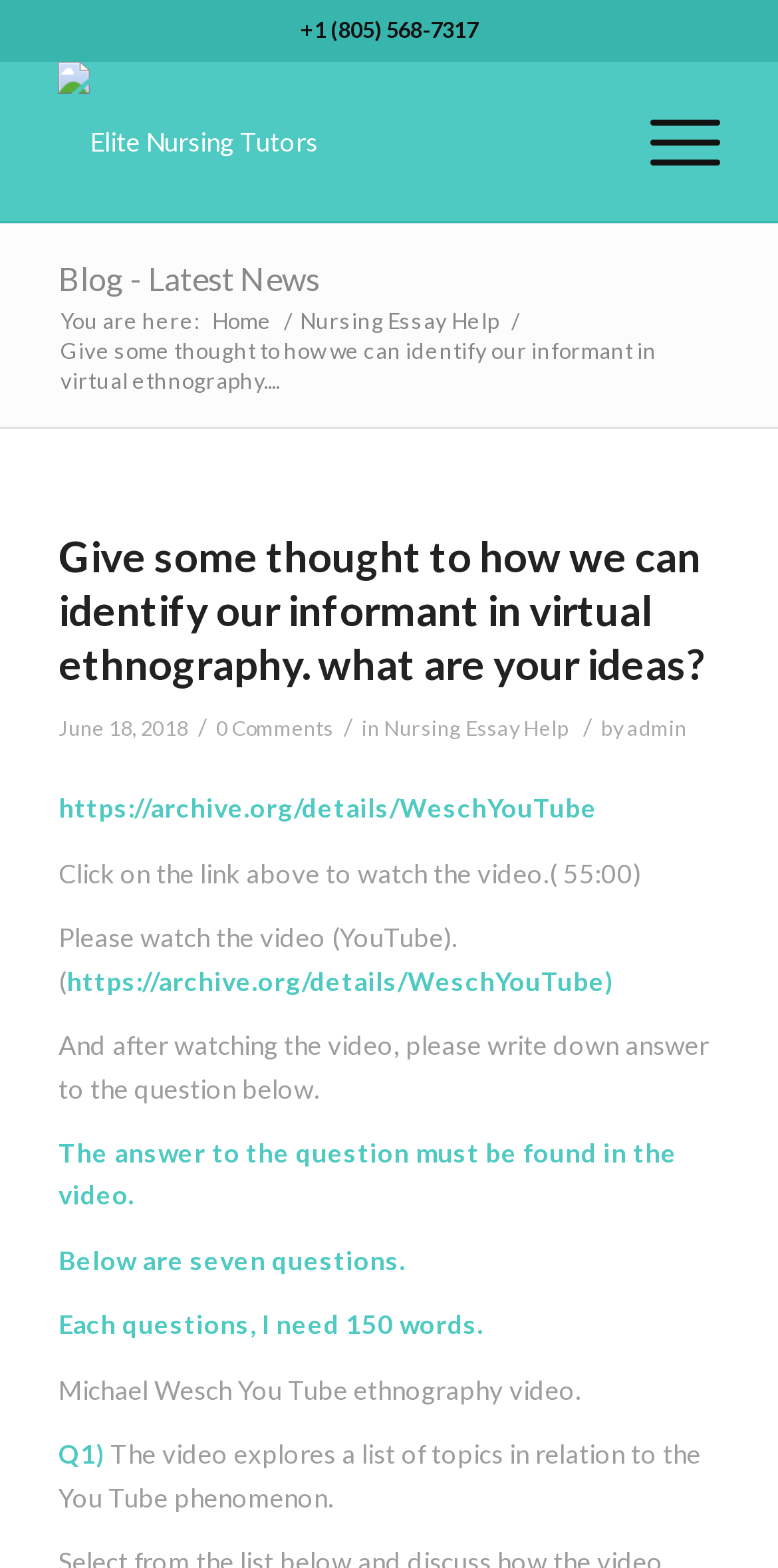Offer a detailed account of what is visible on the webpage.

This webpage appears to be a blog post or article discussing virtual ethnography, specifically focusing on identifying informants. The top section of the page features a phone number, "+1 (805) 568-7317", and a logo or image of "Elite Nursing Tutors" alongside a link to the same. To the right of this section is a "Menu" link.

Below this top section, there is a navigation bar with links to "Blog - Latest News", "Home", and "Nursing Essay Help". The main content of the page begins with a heading that reads "Give some thought to how we can identify our informant in virtual ethnography. what are your ideas?" followed by a timestamp indicating the post was published on June 18, 2018.

The main content is divided into sections, with the first section providing an introduction to the topic. There are links to external resources, including a video on YouTube and an archived version of the video. The text instructs the reader to watch the video and then answer a series of questions related to the video.

The questions are listed below, with each question numbered (Q1, etc.) and accompanied by a brief description or prompt. The text also specifies that each question requires a 150-word response. Overall, the page appears to be an educational resource or assignment related to virtual ethnography and informant identification.